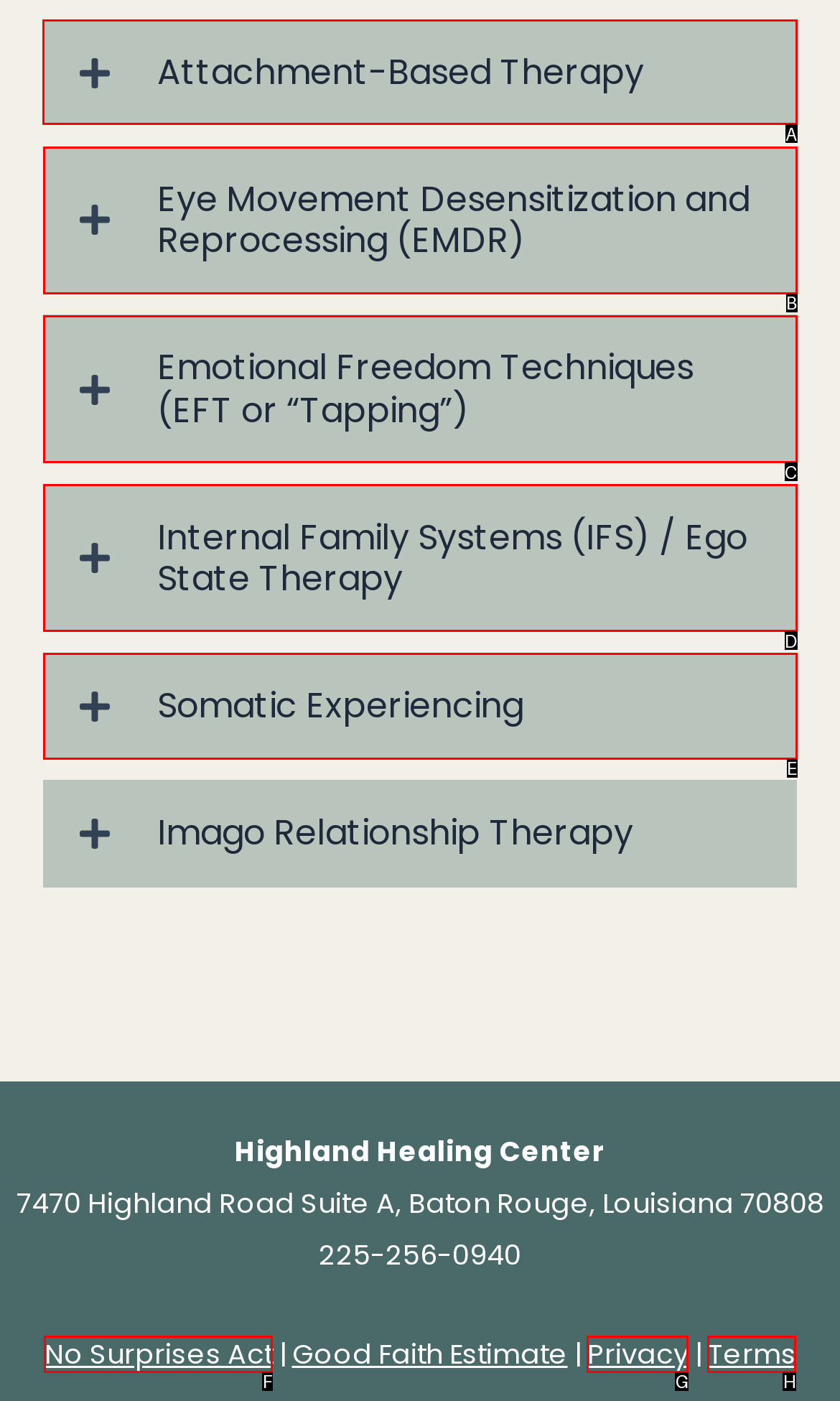Identify the HTML element that should be clicked to accomplish the task: Select Attachment-Based Therapy tab
Provide the option's letter from the given choices.

A